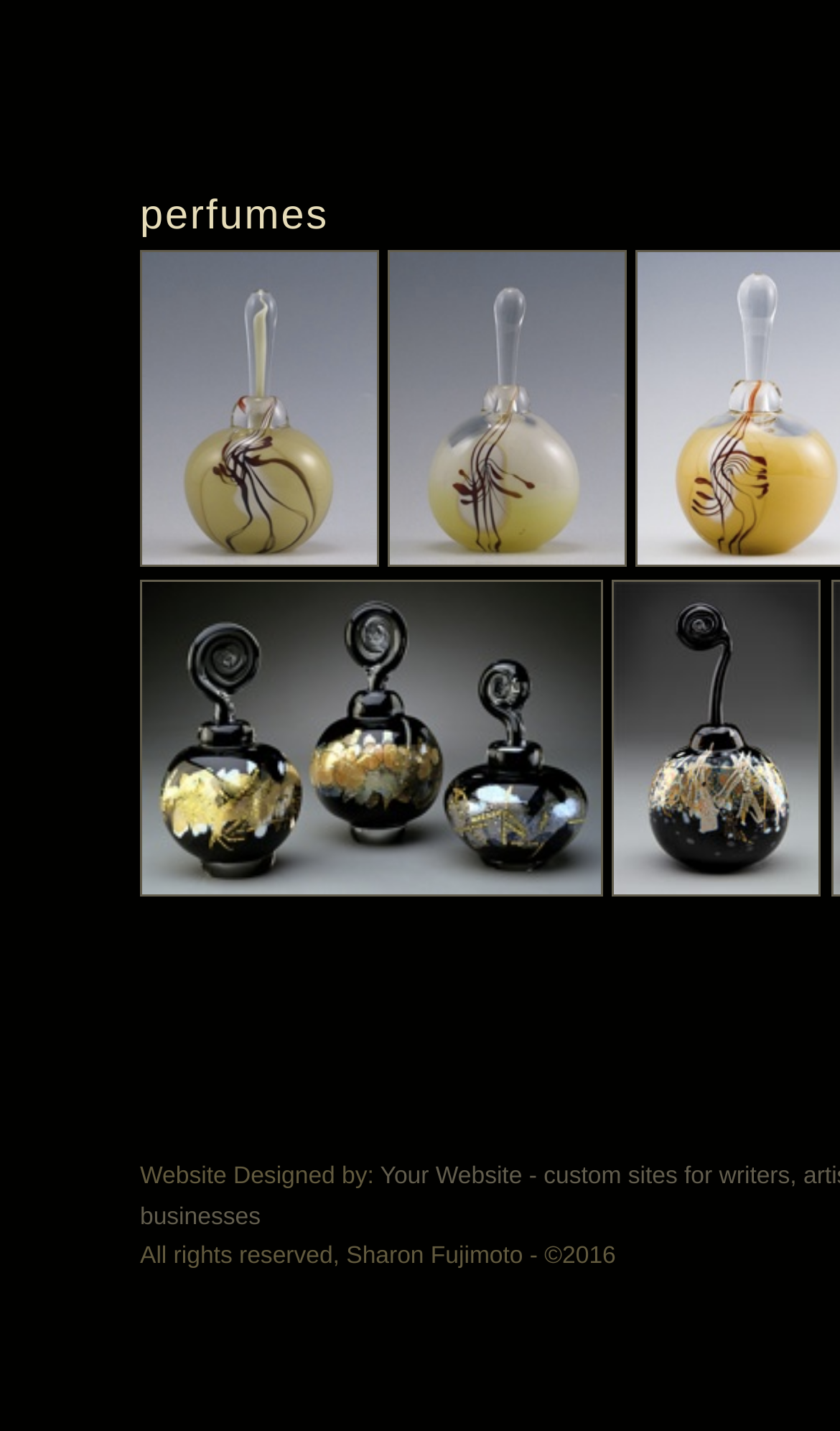What is the name of the artist associated with the website?
Answer the question with a single word or phrase, referring to the image.

Sharon Fujimoto